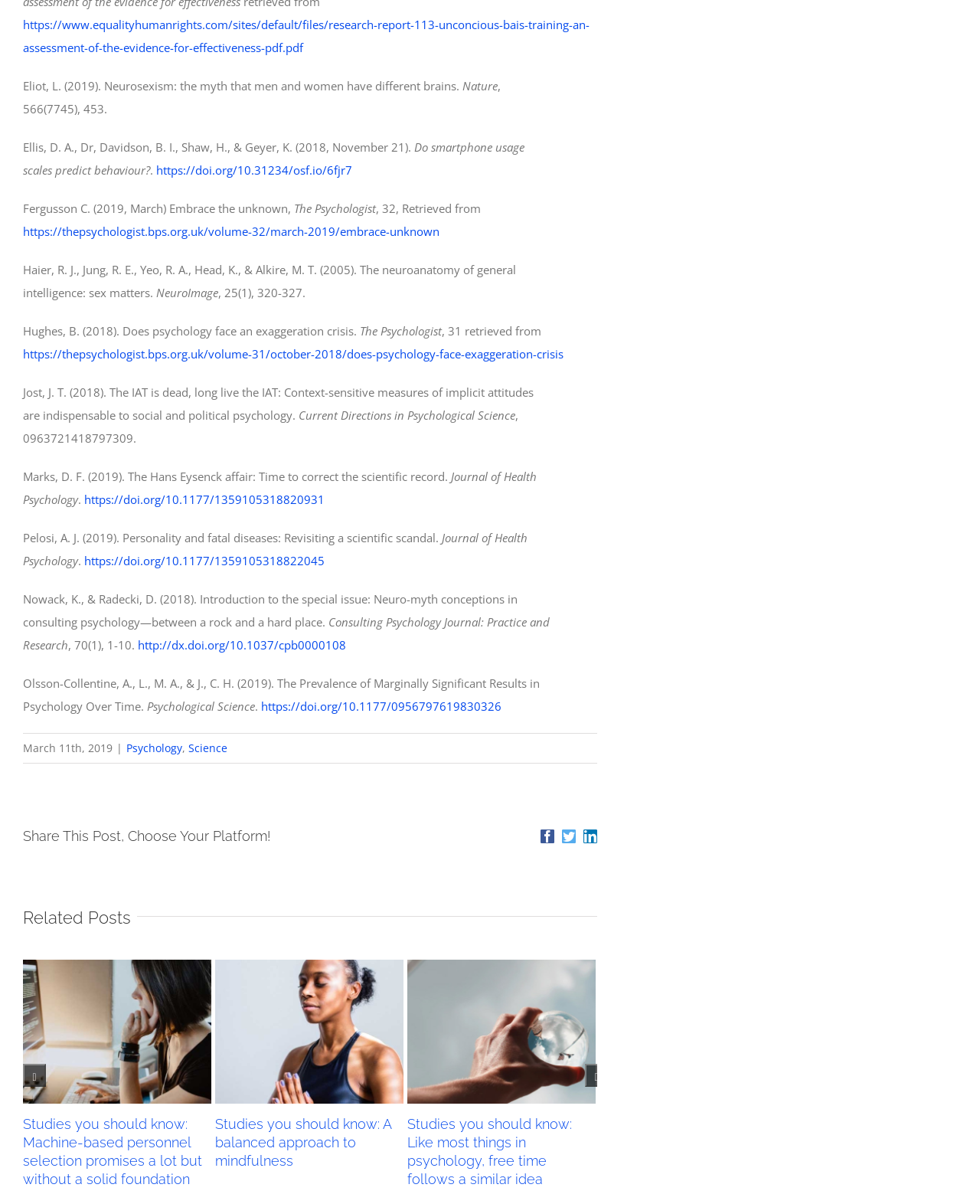Determine the bounding box coordinates of the clickable region to execute the instruction: "Read the article from Nature". The coordinates should be four float numbers between 0 and 1, denoted as [left, top, right, bottom].

[0.472, 0.065, 0.508, 0.078]